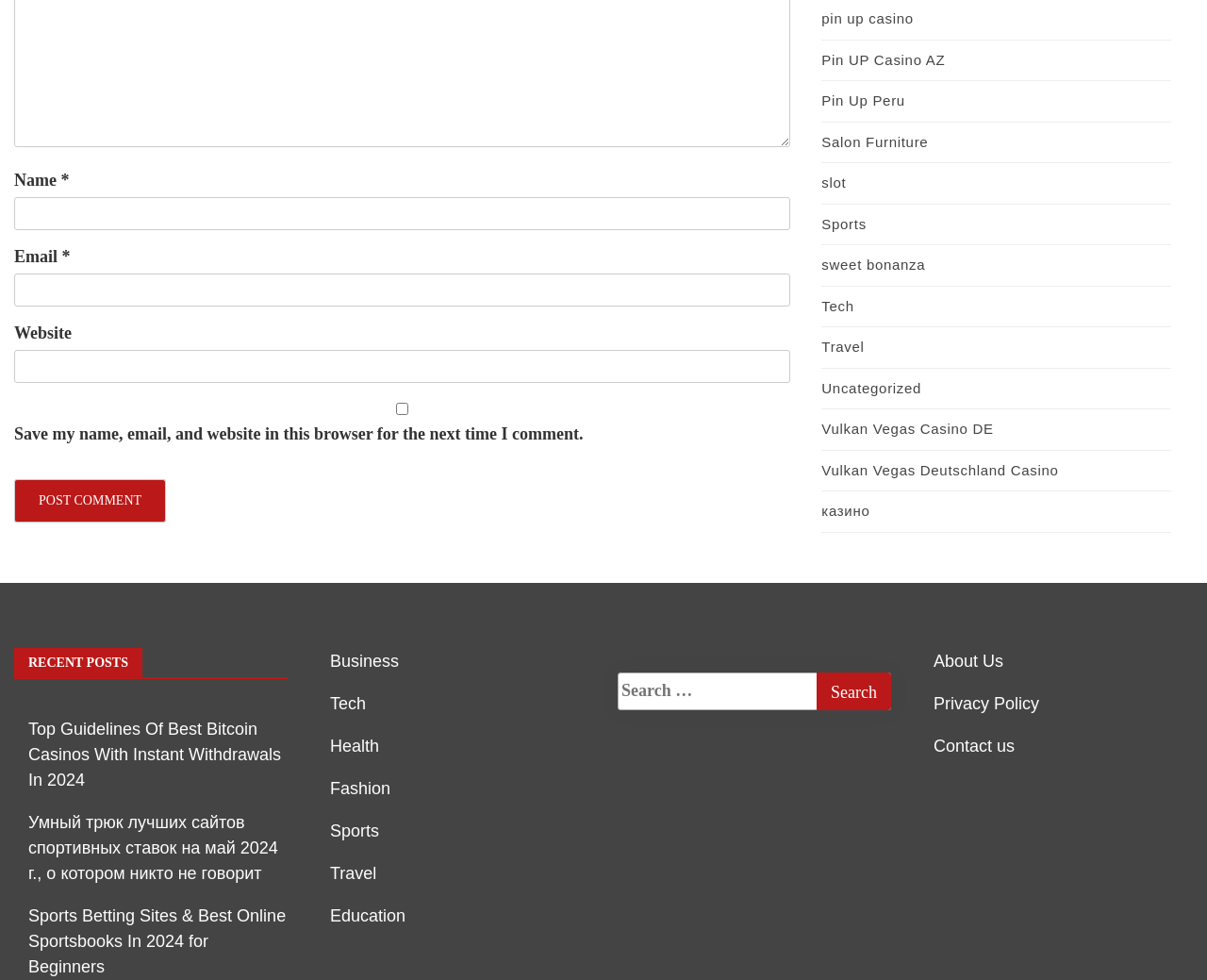What is the function of the button below the search box?
Provide a concise answer using a single word or phrase based on the image.

Search